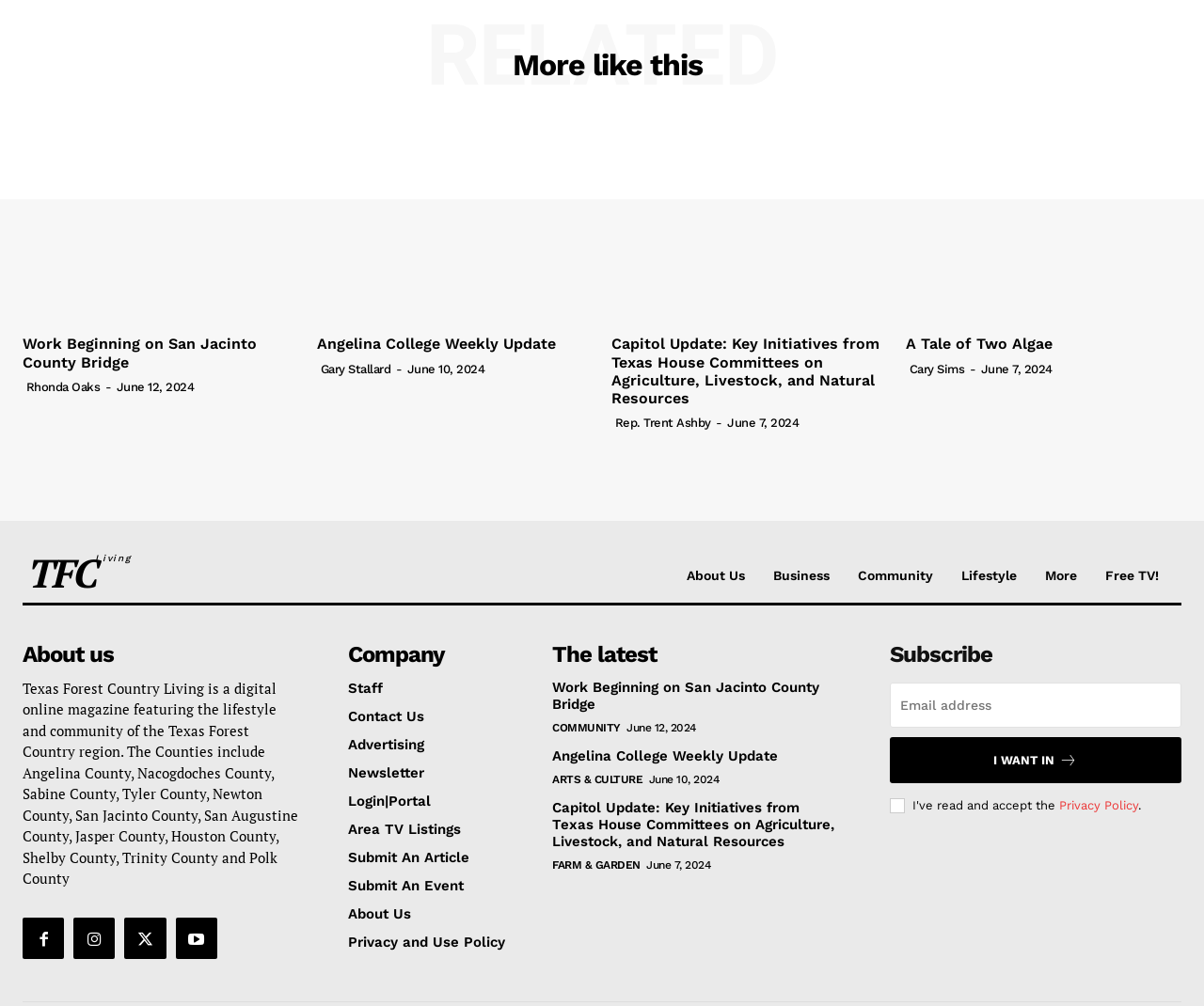What is the name of the digital online magazine? Using the information from the screenshot, answer with a single word or phrase.

Texas Forest Country Living